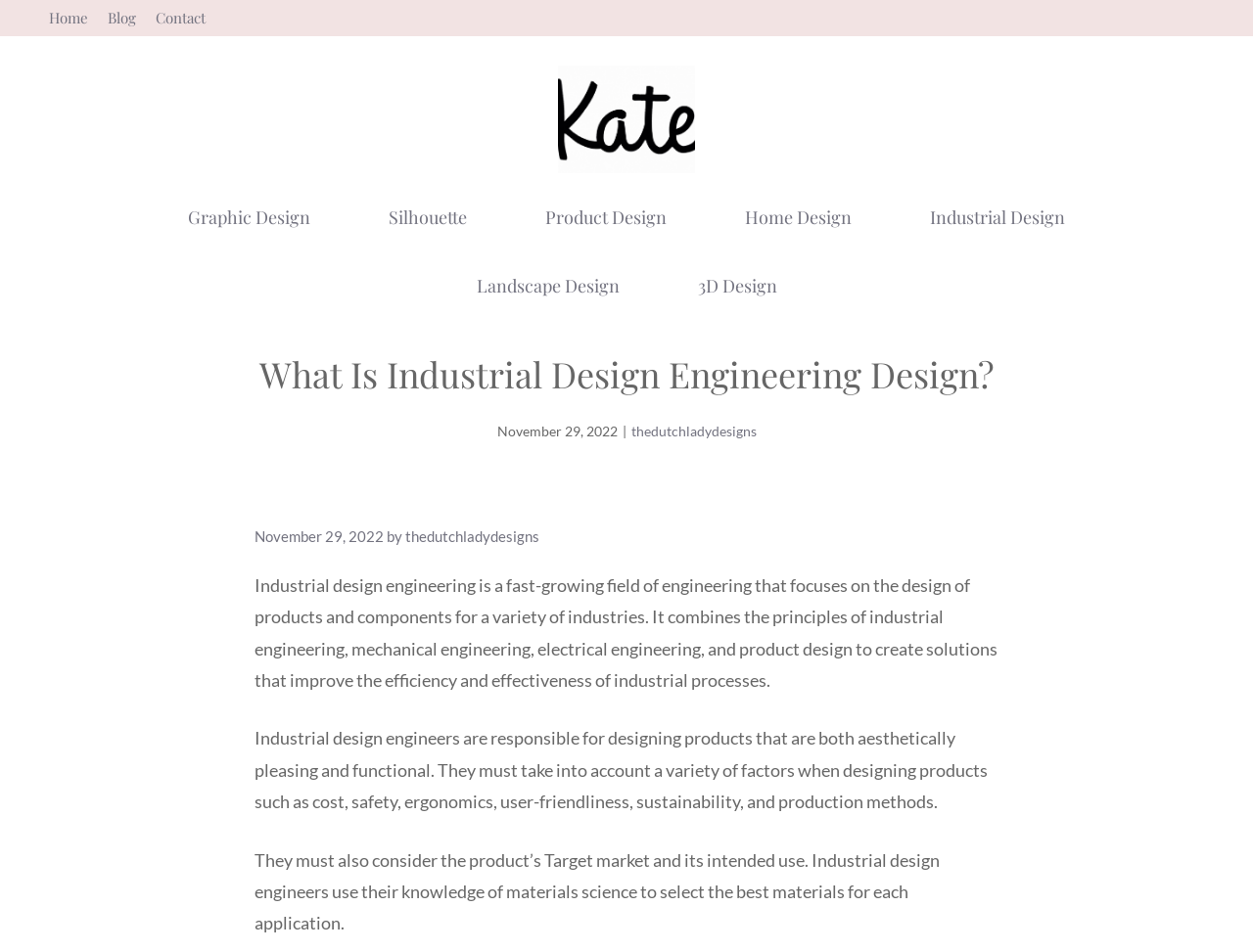Provide an in-depth caption for the contents of the webpage.

This webpage is about industrial design engineering, with a focus on its definition and role in various industries. At the top, there is a navigation menu with links to different sections, including "Home", "Blog", and "Contact". Below this, there is a banner with a link to "The Dutch Lady Designs" and an image with the same name.

On the left side, there is a primary navigation menu with links to different design-related topics, such as "Graphic Design", "Silhouette", "Product Design", "Home Design", "Industrial Design", "Landscape Design", and "3D Design". 

The main content of the page is headed by a title "What Is Industrial Design Engineering Design?" and is followed by a timestamp "November 29, 2022". The content is divided into three paragraphs, which describe the role of industrial design engineers, their responsibilities, and the factors they consider when designing products. The text explains that industrial design engineers combine principles from various fields to create solutions that improve industrial processes, and that they must consider factors such as cost, safety, ergonomics, and sustainability when designing products.